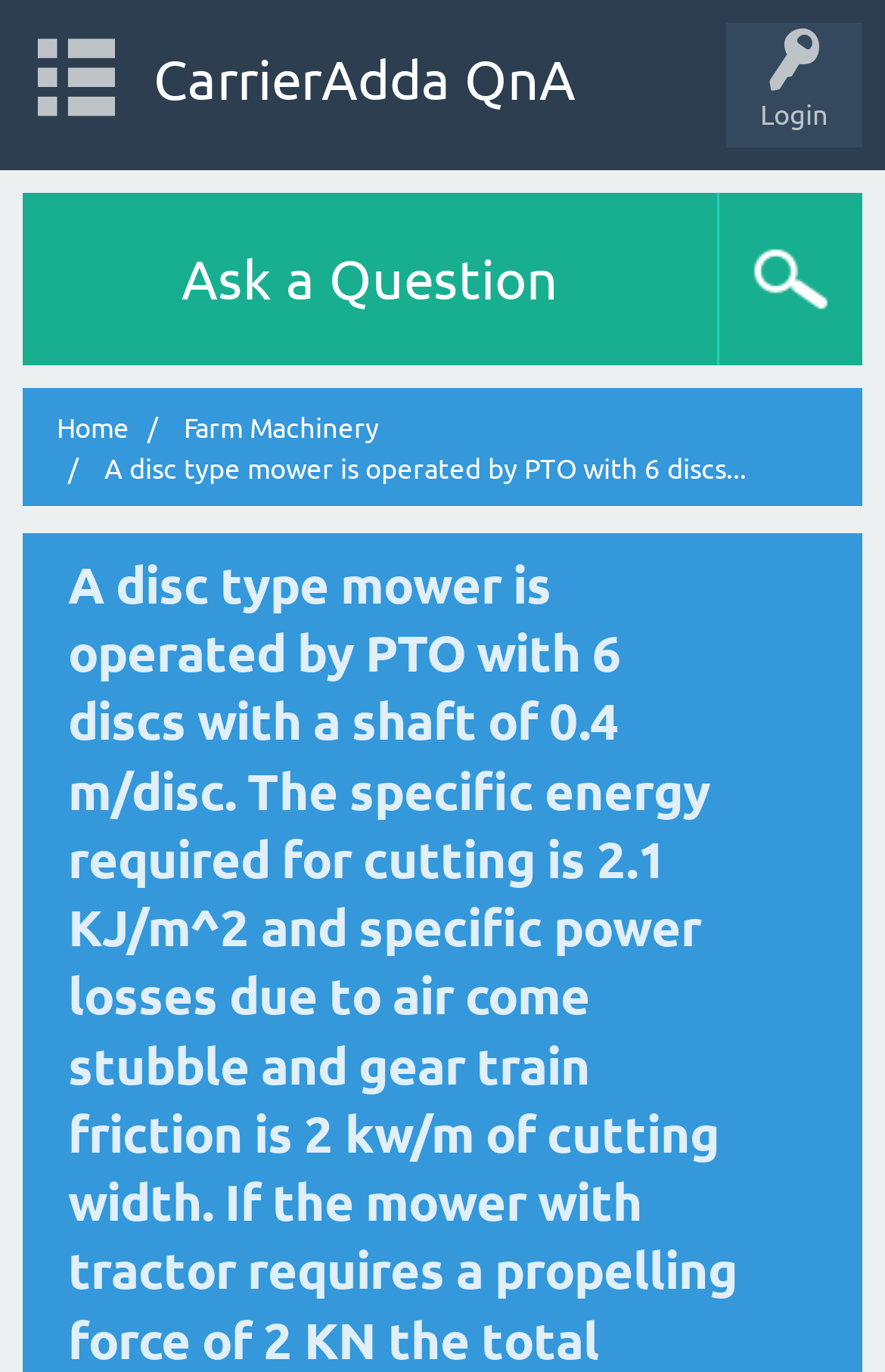Please provide the bounding box coordinates in the format (top-left x, top-left y, bottom-right x, bottom-right y). Remember, all values are floating point numbers between 0 and 1. What is the bounding box coordinate of the region described as: Ask a Question

[0.026, 0.141, 0.81, 0.266]